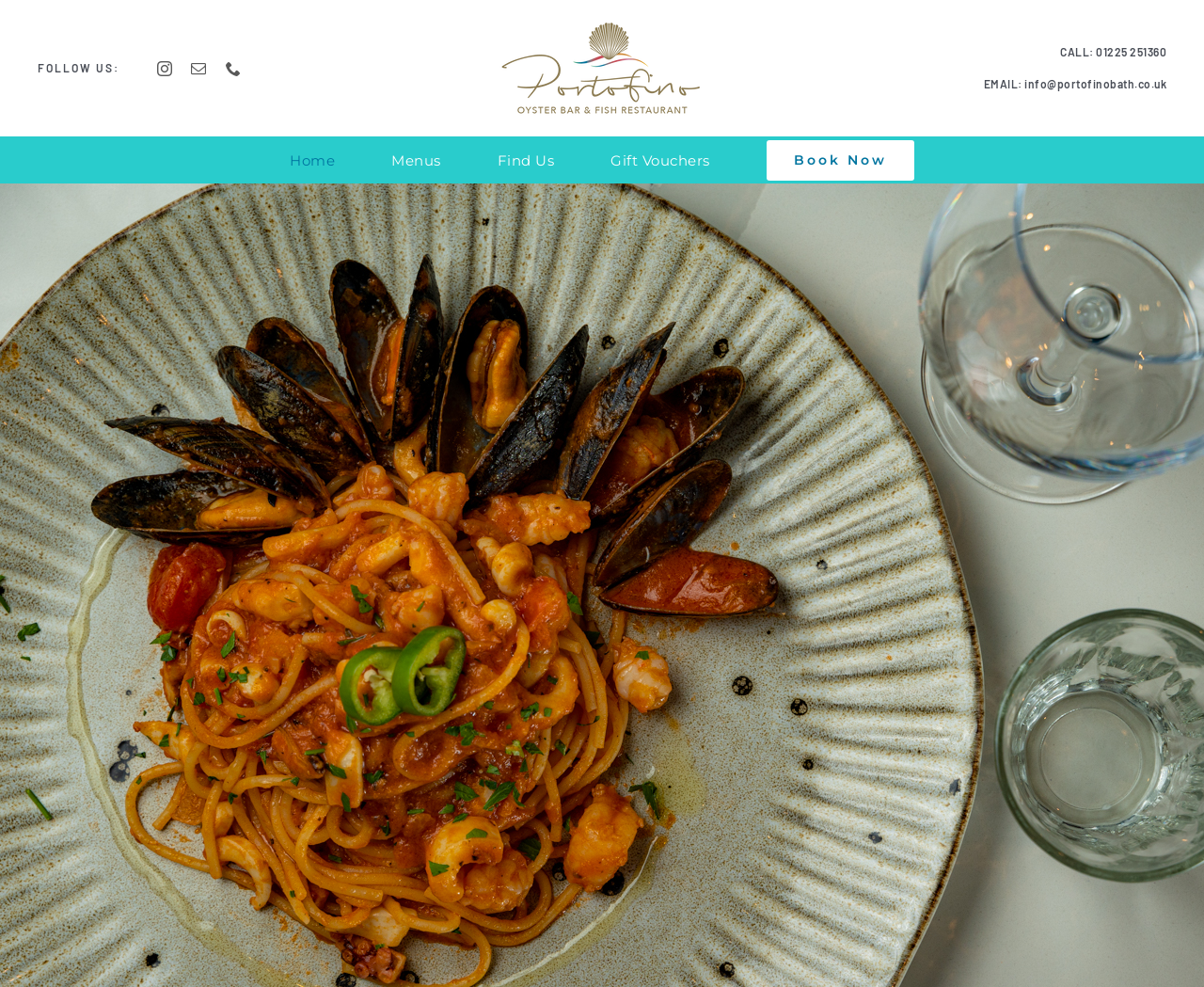Please identify the bounding box coordinates of the clickable element to fulfill the following instruction: "Find us". The coordinates should be four float numbers between 0 and 1, i.e., [left, top, right, bottom].

[0.413, 0.133, 0.46, 0.191]